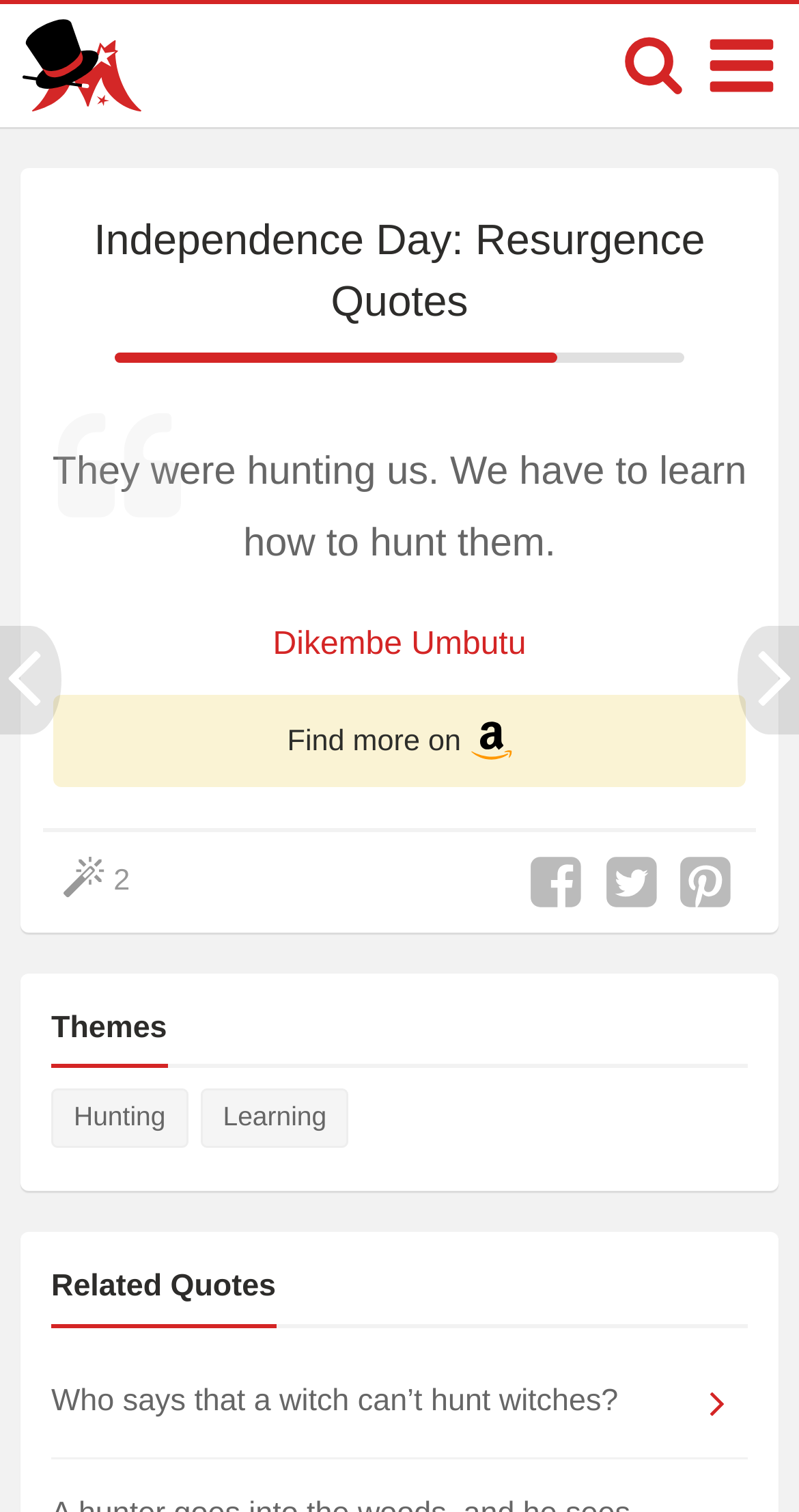Find the bounding box coordinates for the area that must be clicked to perform this action: "Explore the theme of Hunting".

[0.064, 0.72, 0.235, 0.759]